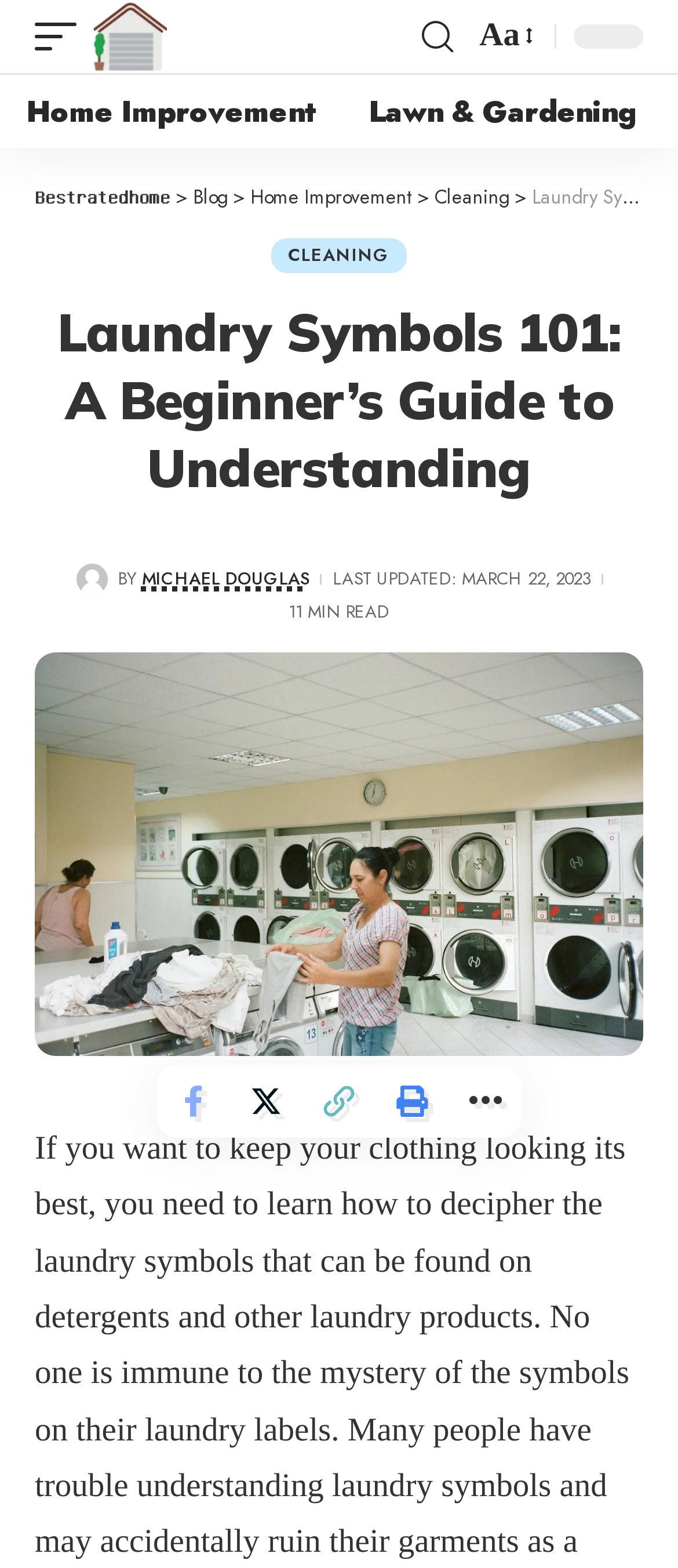Please locate the UI element described by "aria-label="Share on Facebook"" and provide its bounding box coordinates.

[0.231, 0.679, 0.338, 0.726]